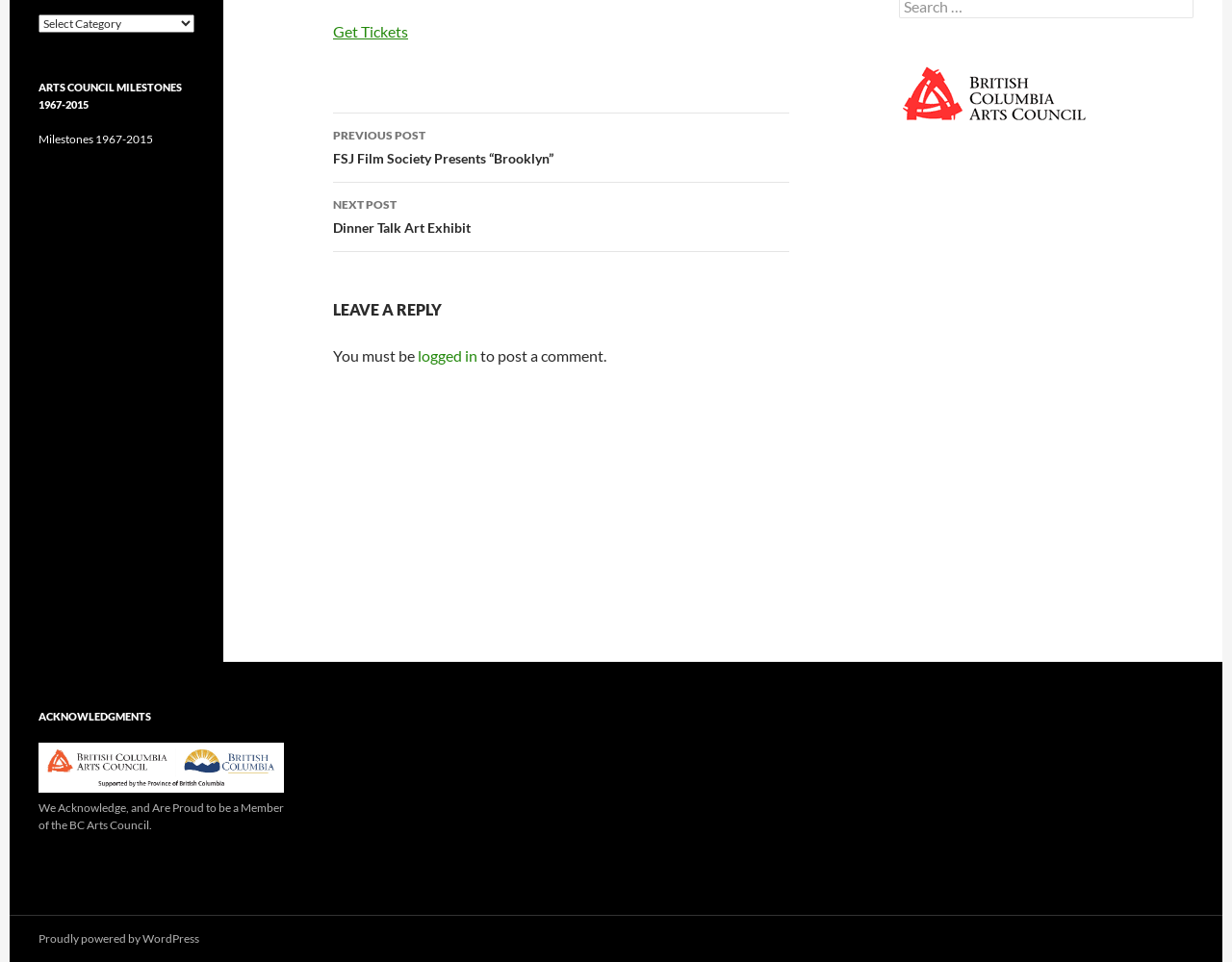Please find the bounding box for the UI element described by: "logged in".

[0.339, 0.36, 0.388, 0.379]